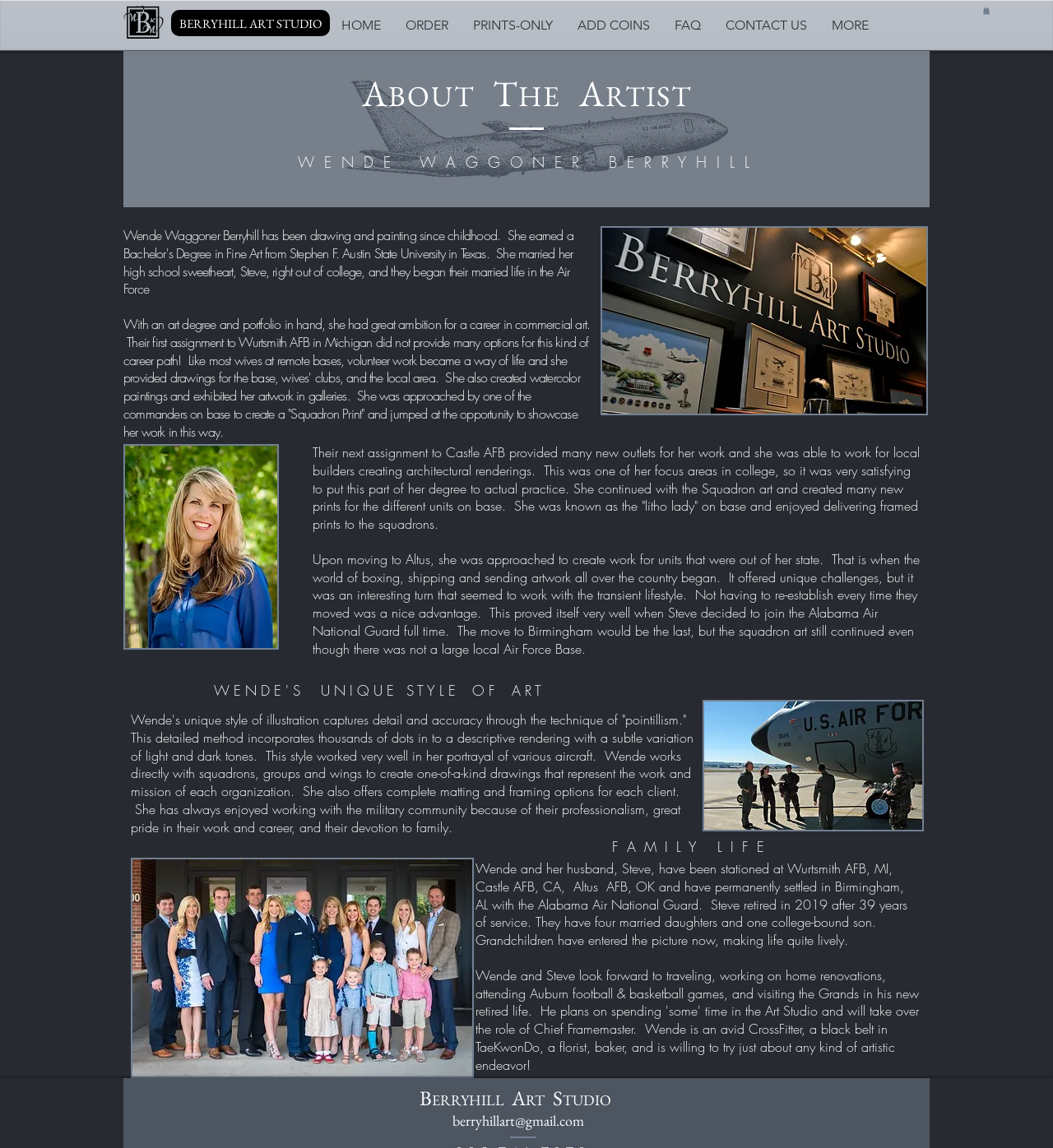Could you highlight the region that needs to be clicked to execute the instruction: "Click the MORE link"?

[0.778, 0.011, 0.837, 0.034]